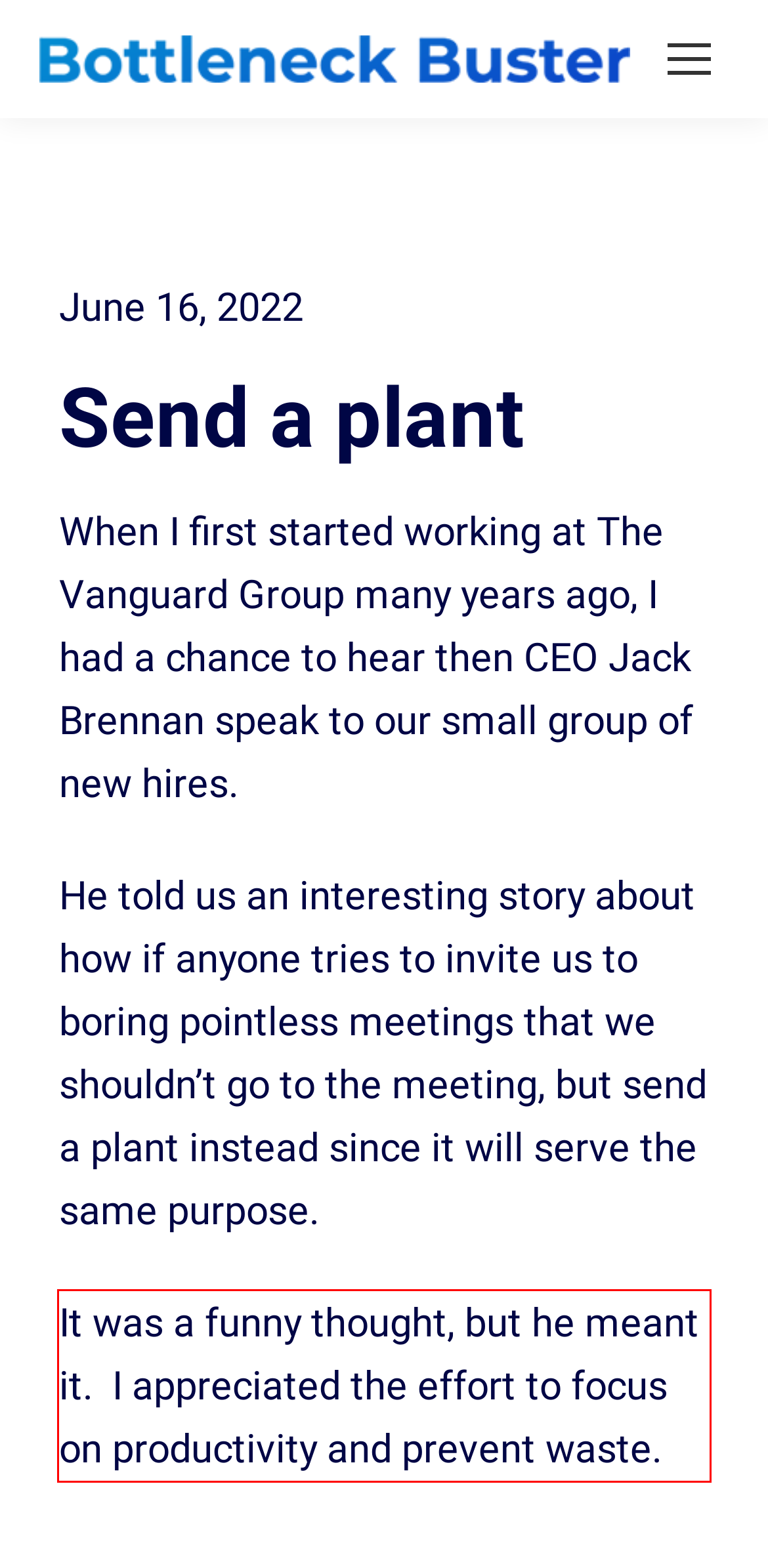Please analyze the provided webpage screenshot and perform OCR to extract the text content from the red rectangle bounding box.

It was a funny thought, but he meant it. I appreciated the effort to focus on productivity and prevent waste.